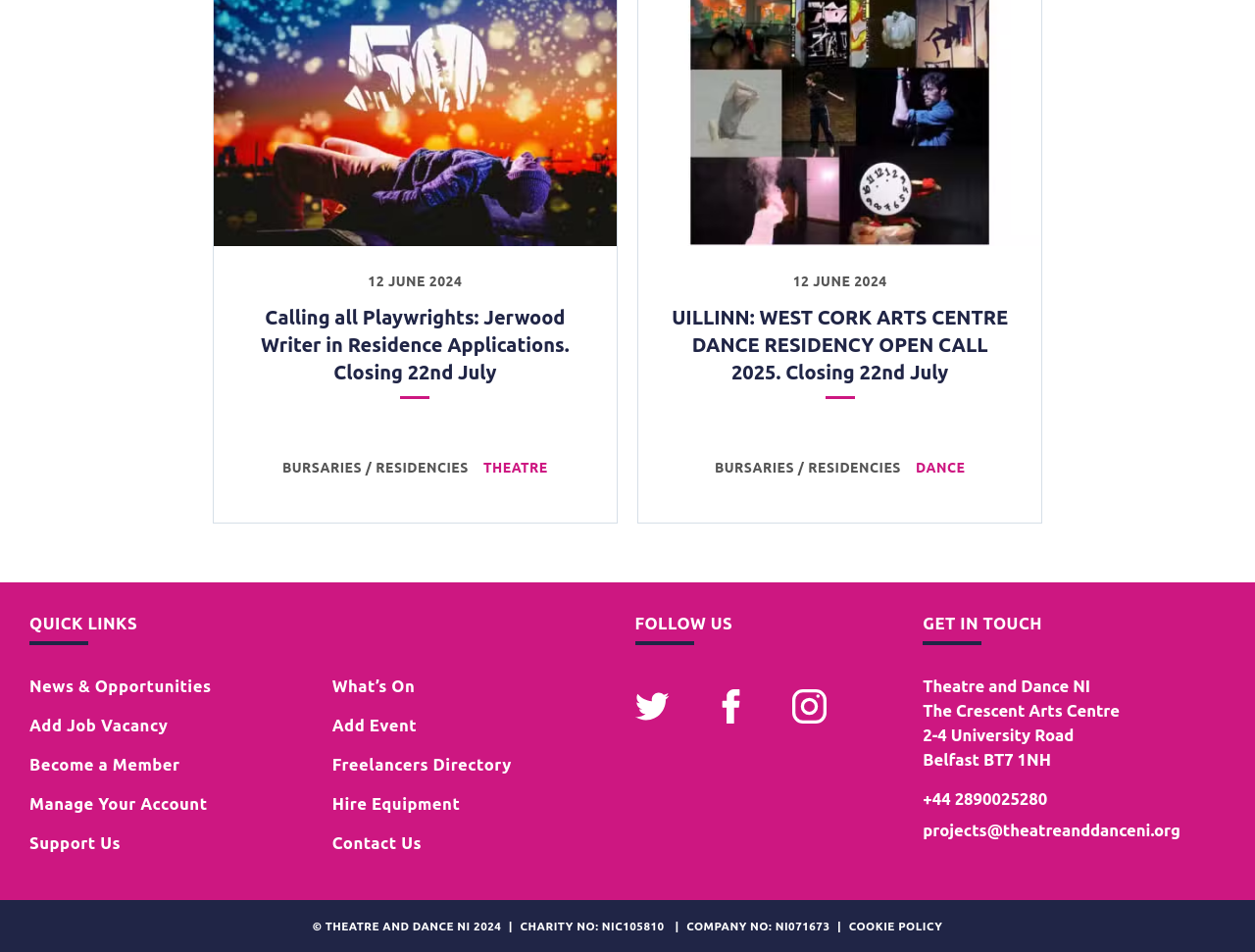Please identify the bounding box coordinates of the element I should click to complete this instruction: 'Send an email to projects@theatreanddanceni.org'. The coordinates should be given as four float numbers between 0 and 1, like this: [left, top, right, bottom].

[0.735, 0.862, 0.941, 0.882]